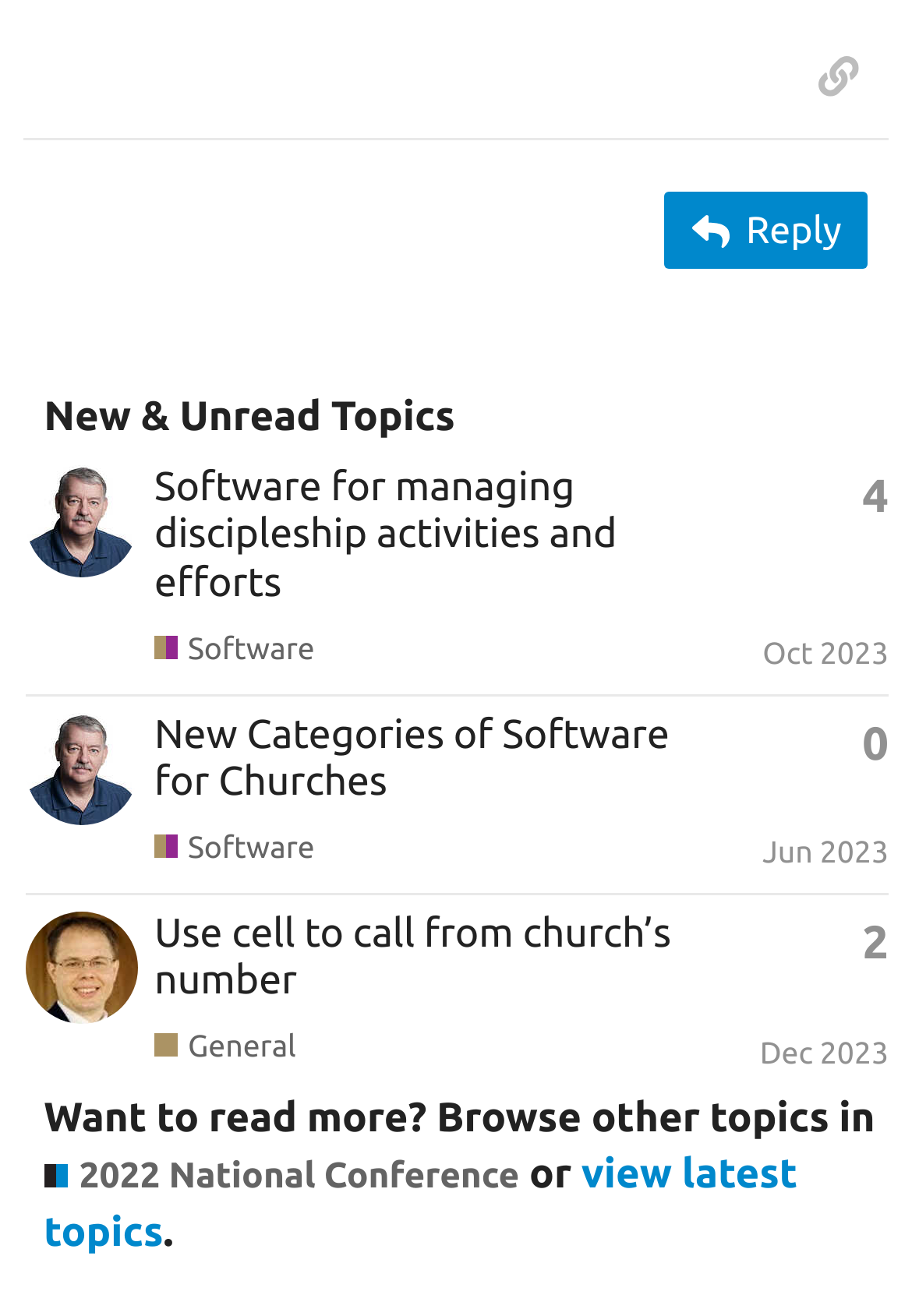Locate the bounding box of the UI element with the following description: "Oct 2023".

[0.836, 0.482, 0.974, 0.507]